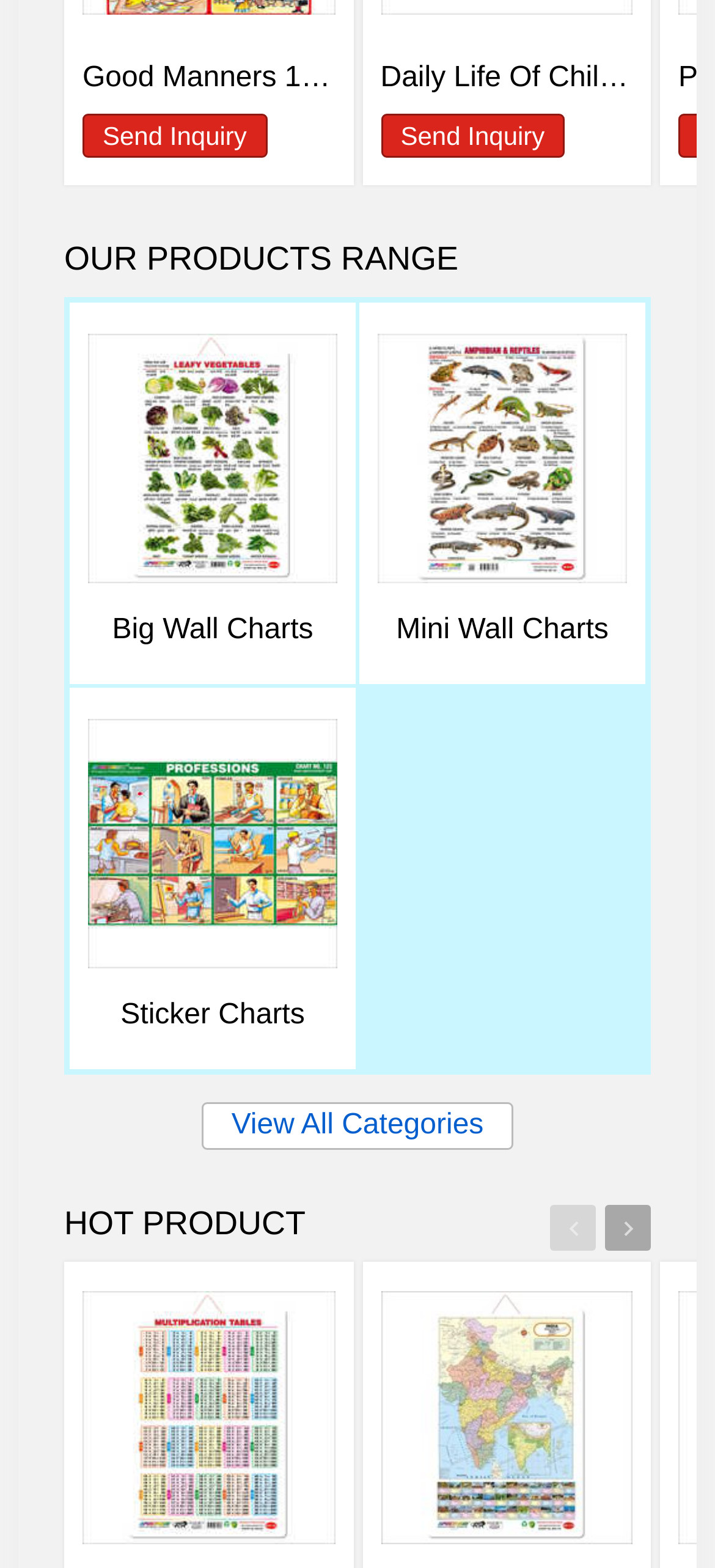Use a single word or phrase to answer the question: What is the category above Big Wall Charts?

OUR PRODUCTS RANGE